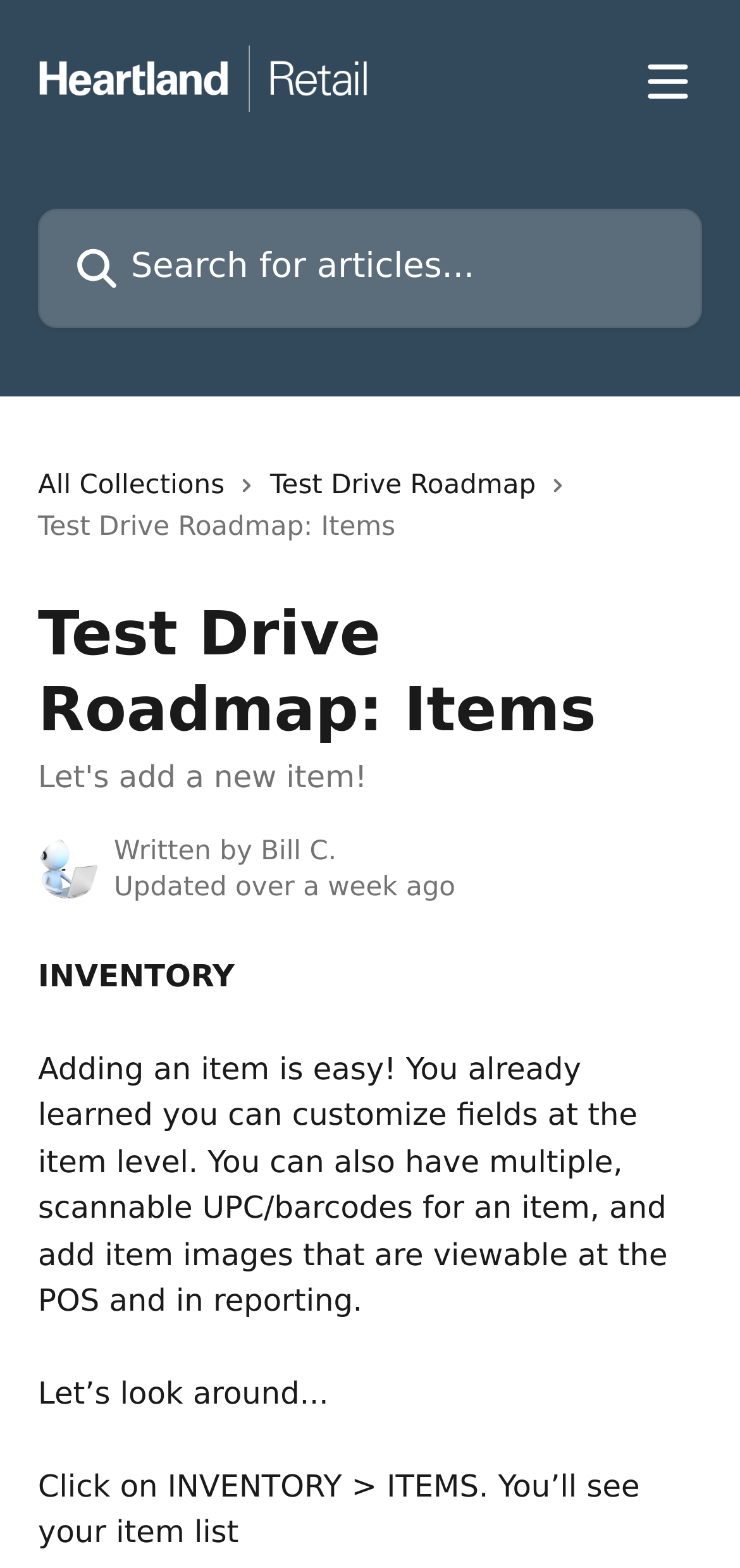Refer to the image and provide an in-depth answer to the question:
What is the purpose of the button in the top right corner?

I found the answer by looking at the button element with the text 'Open menu' in the top right corner of the webpage, which suggests that it is used to open a menu or navigation options.